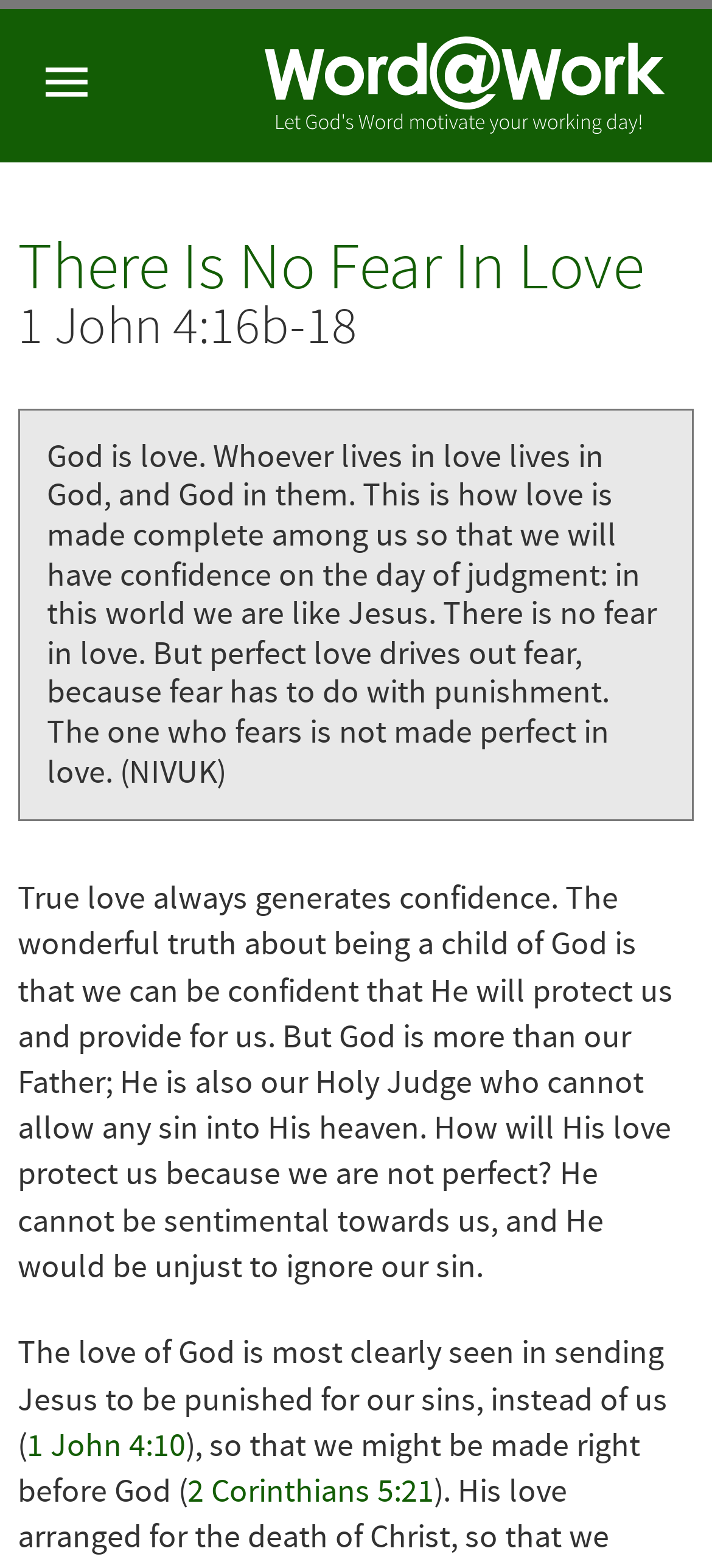Give a concise answer using only one word or phrase for this question:
What is the main topic of the webpage?

Love and God